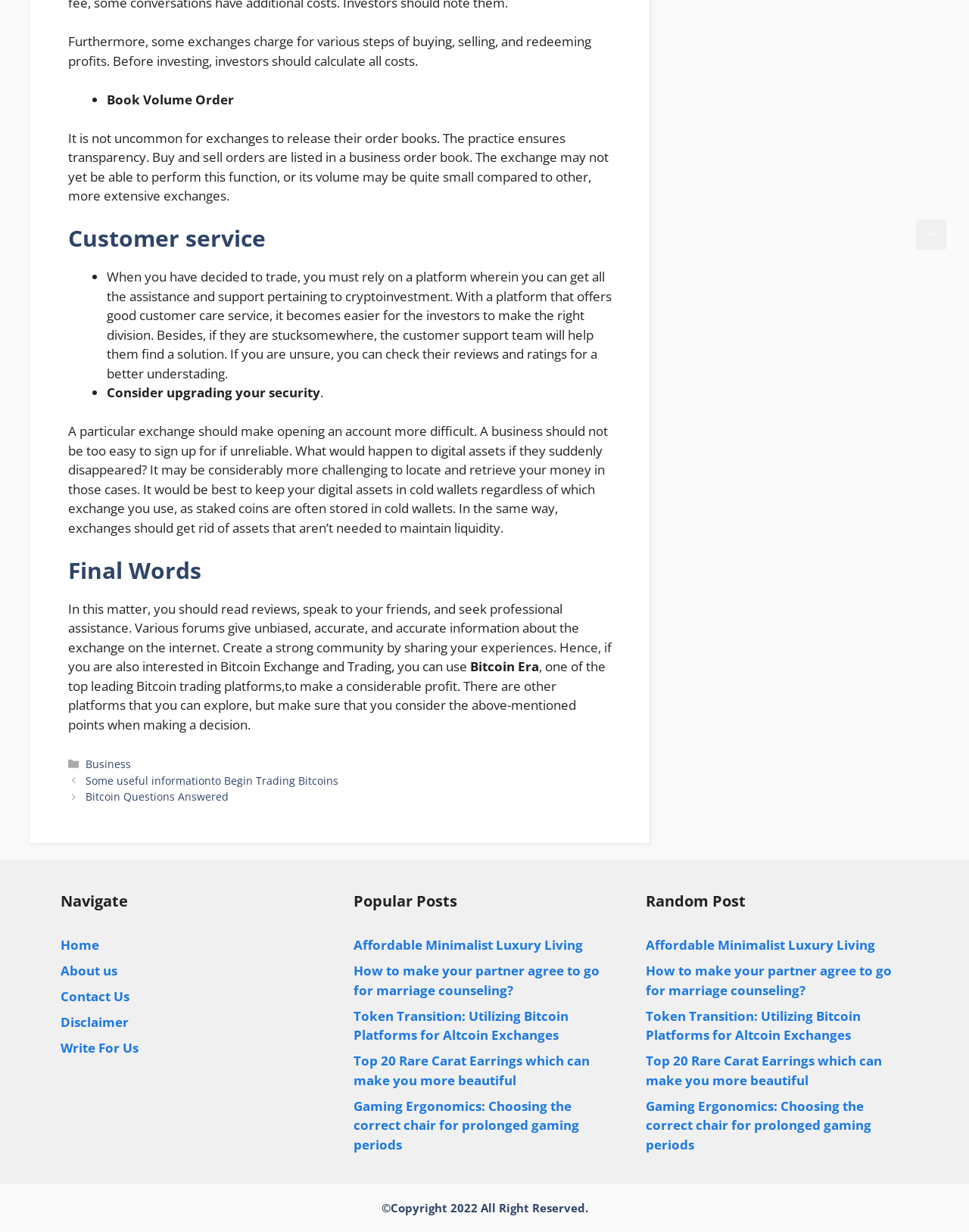Could you indicate the bounding box coordinates of the region to click in order to complete this instruction: "Click the 'REQUEST A CALL' link".

None